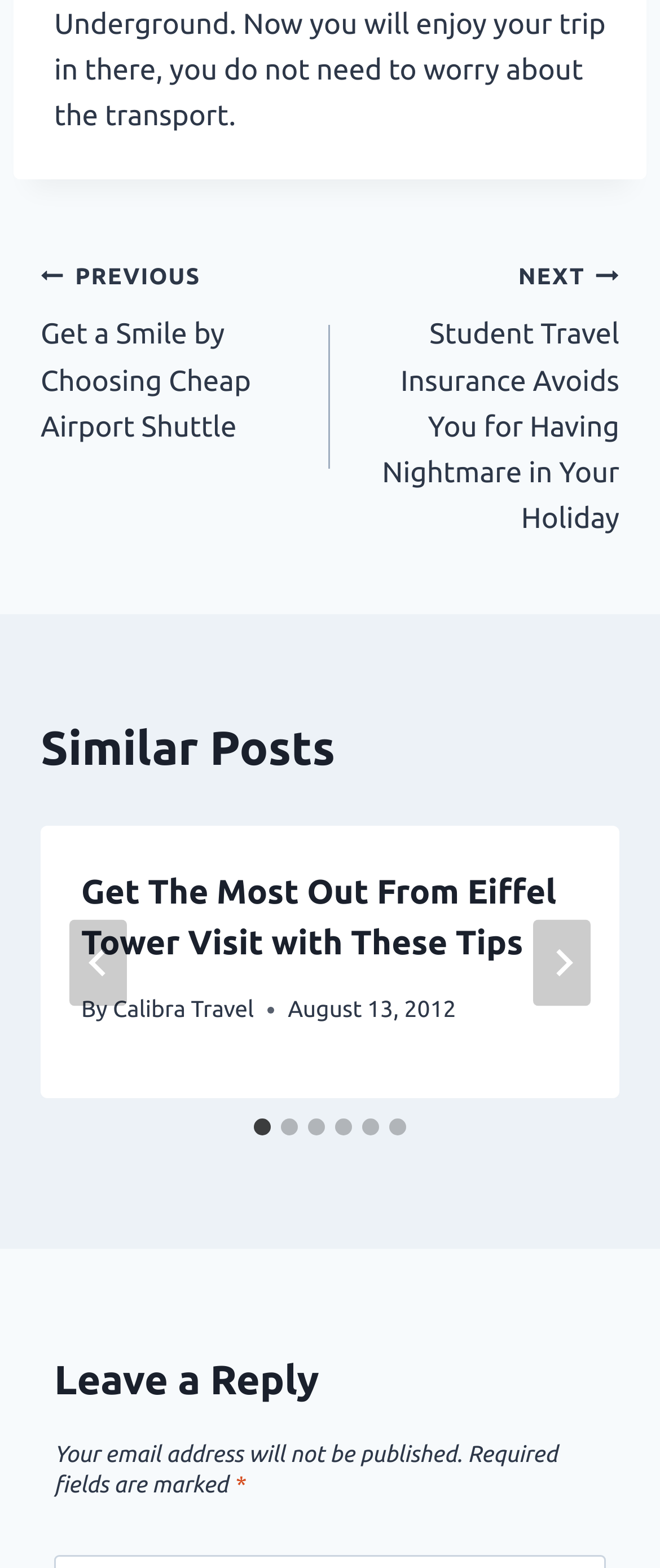Identify the bounding box coordinates of the clickable region required to complete the instruction: "Click on the 'Get The Most Out From Eiffel Tower Visit with These Tips' link". The coordinates should be given as four float numbers within the range of 0 and 1, i.e., [left, top, right, bottom].

[0.123, 0.556, 0.843, 0.613]